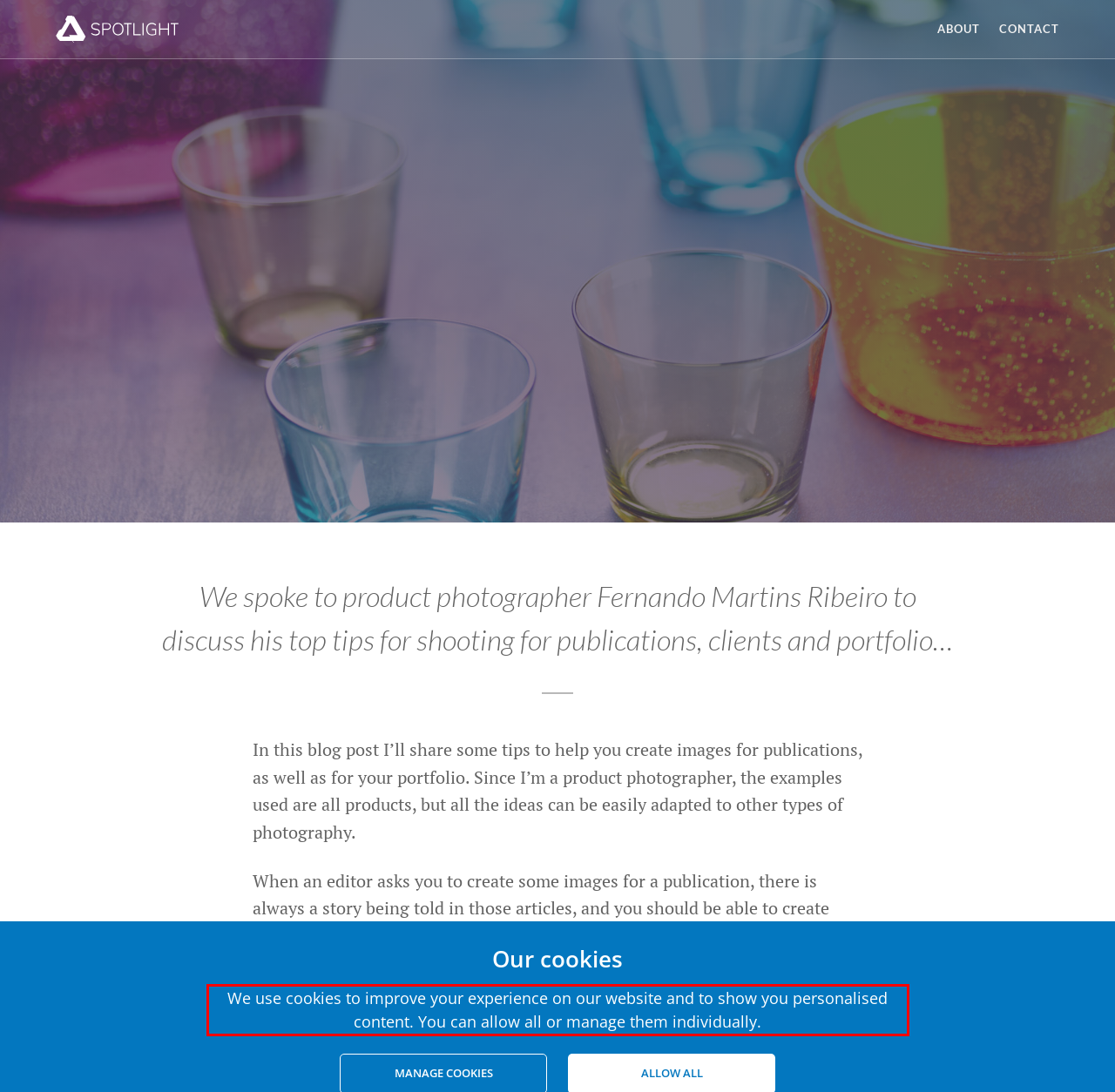You are given a screenshot showing a webpage with a red bounding box. Perform OCR to capture the text within the red bounding box.

We use cookies to improve your experience on our website and to show you personalised content. You can allow all or manage them individually.